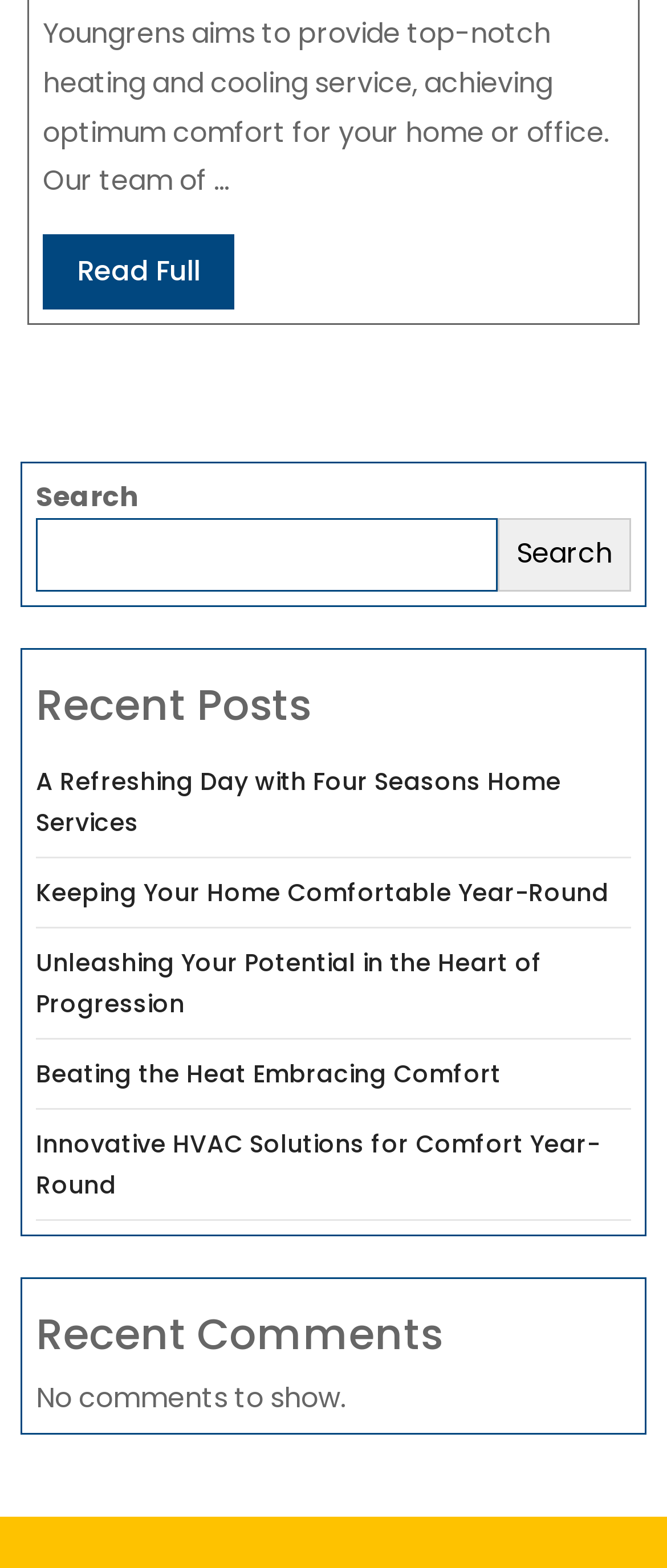Please pinpoint the bounding box coordinates for the region I should click to adhere to this instruction: "View recent post".

[0.054, 0.488, 0.841, 0.536]